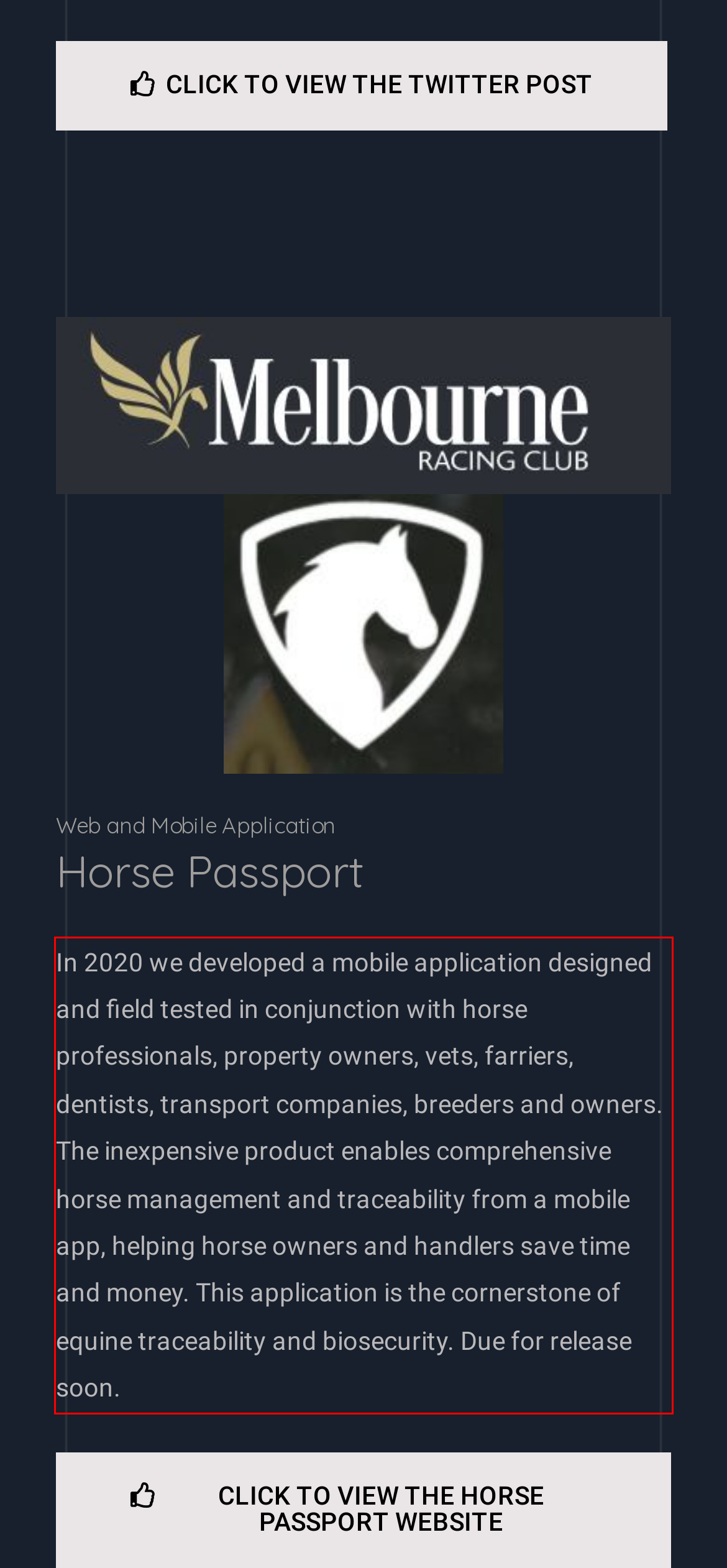In the screenshot of the webpage, find the red bounding box and perform OCR to obtain the text content restricted within this red bounding box.

In 2020 we developed a mobile application designed and field tested in conjunction with horse professionals, property owners, vets, farriers, dentists, transport companies, breeders and owners. The inexpensive product enables comprehensive horse management and traceability from a mobile app, helping horse owners and handlers save time and money. This application is the cornerstone of equine traceability and biosecurity. Due for release soon.